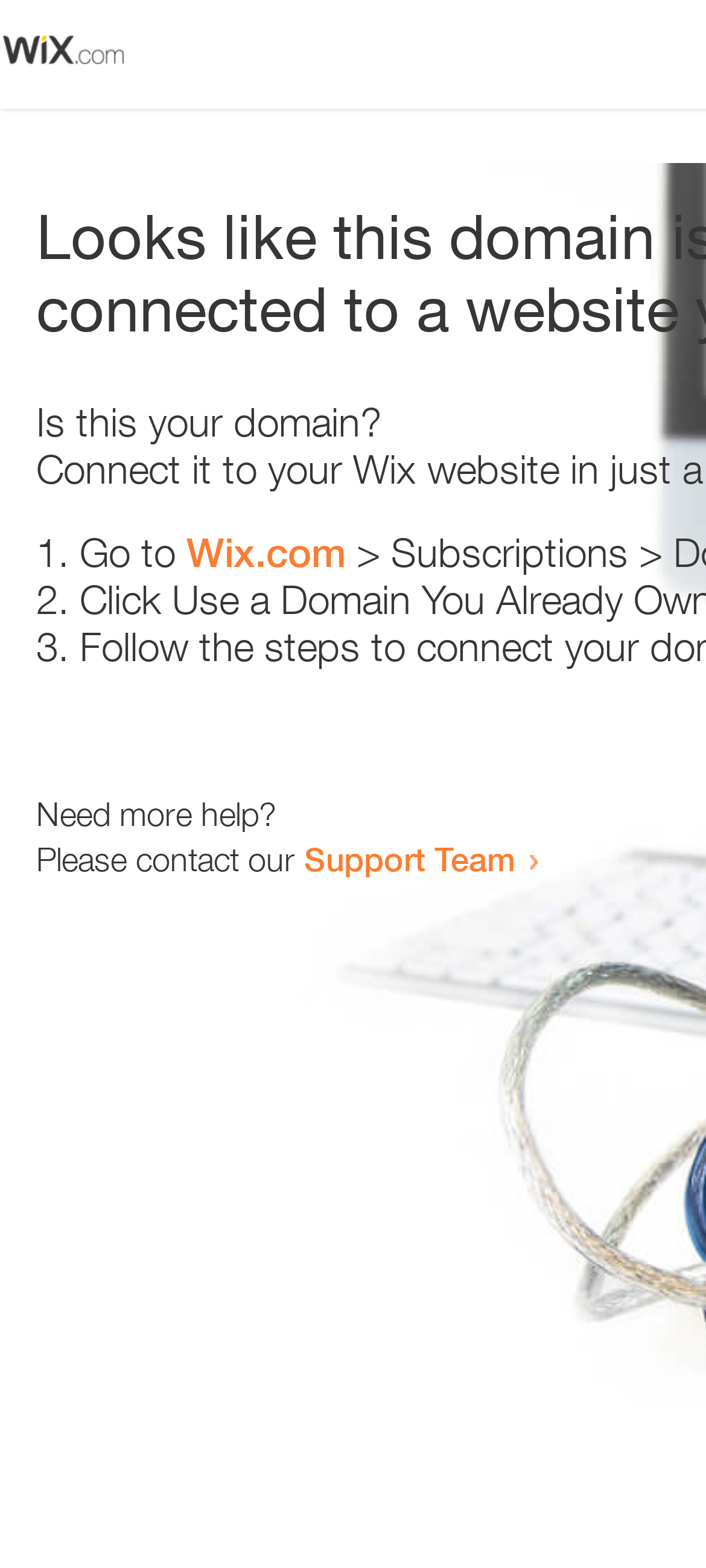What is the alternative to resolving the issue?
Please utilize the information in the image to give a detailed response to the question.

The webpage suggests going to 'Wix.com' as an alternative to resolving the issue, implying that users can find a solution on the Wix.com website.